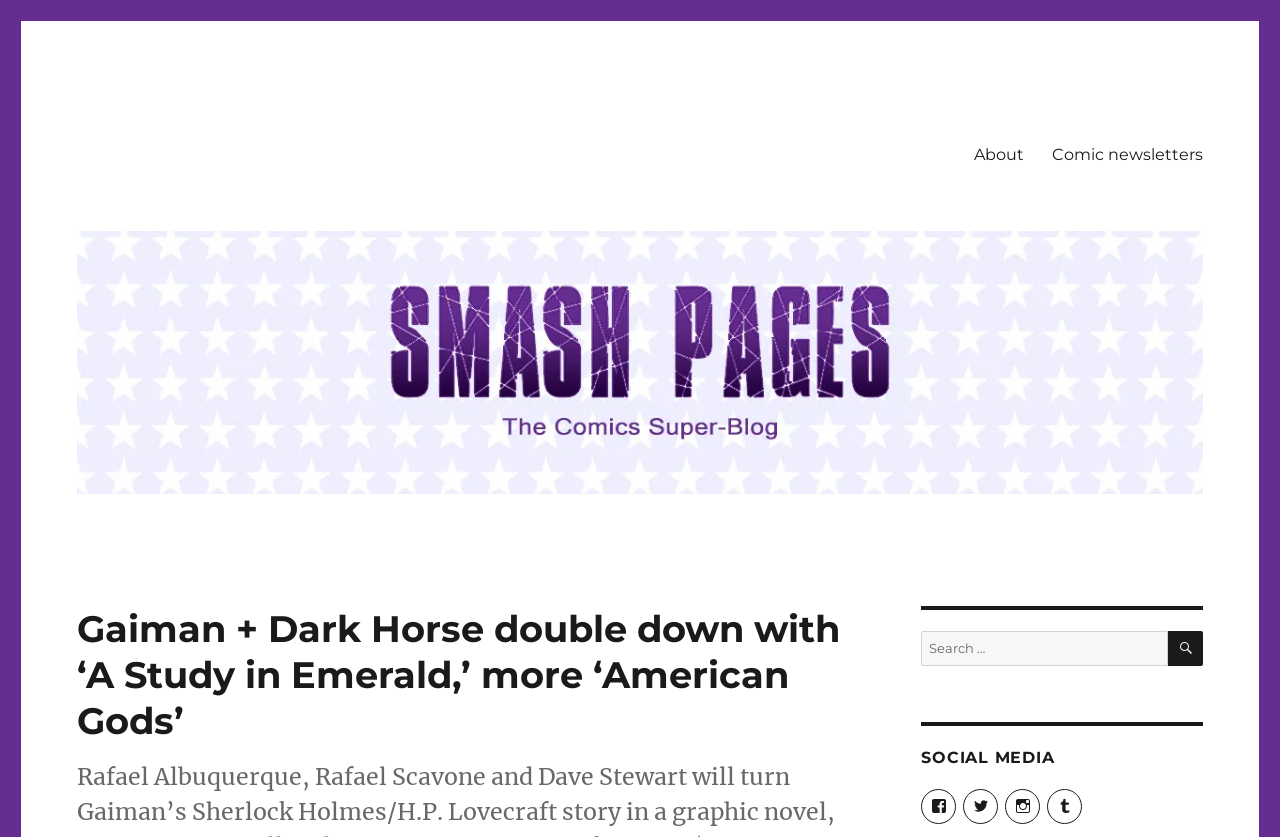Determine the bounding box for the described UI element: "View smash_pages’s profile on Twitter".

[0.753, 0.942, 0.78, 0.984]